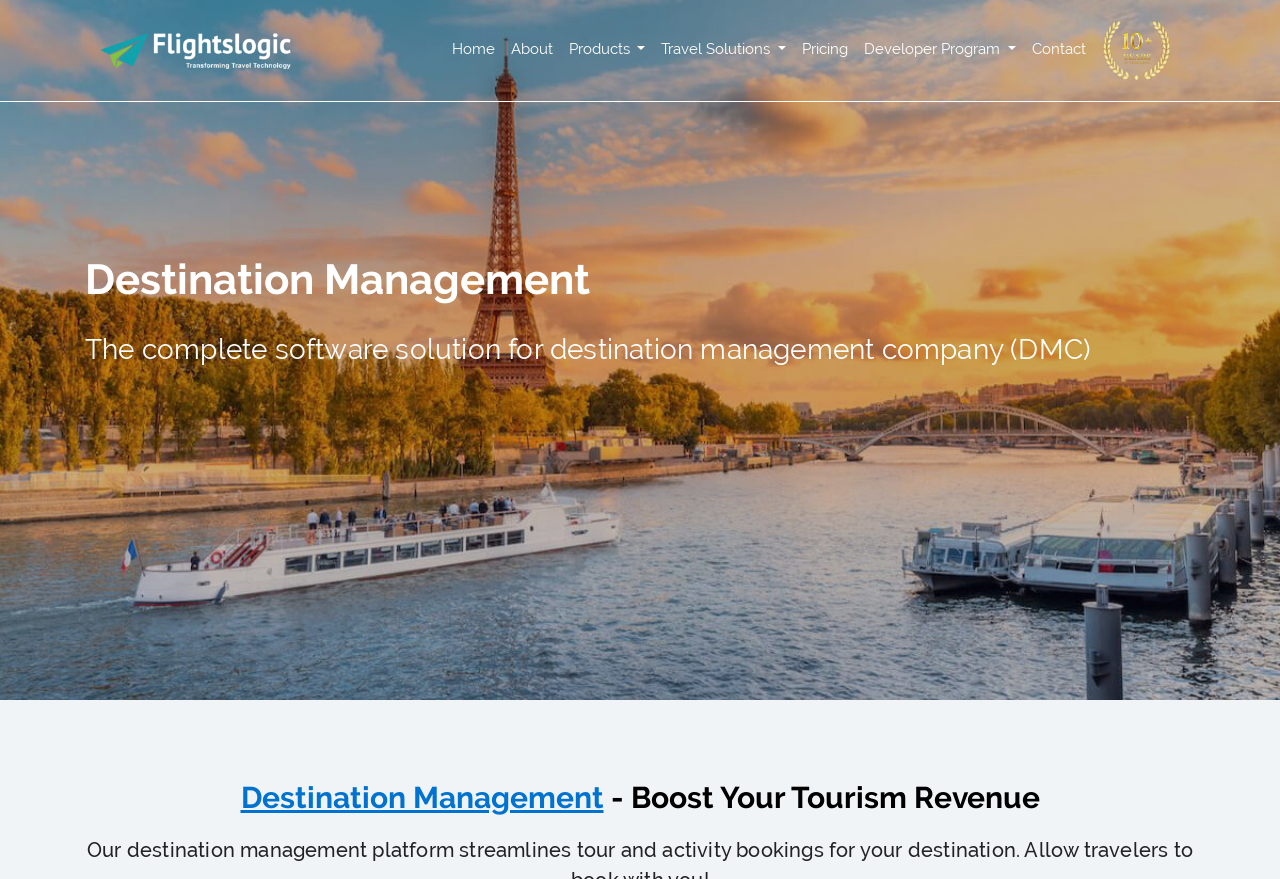Locate the bounding box coordinates of the element's region that should be clicked to carry out the following instruction: "Contact us". The coordinates need to be four float numbers between 0 and 1, i.e., [left, top, right, bottom].

[0.8, 0.009, 0.855, 0.103]